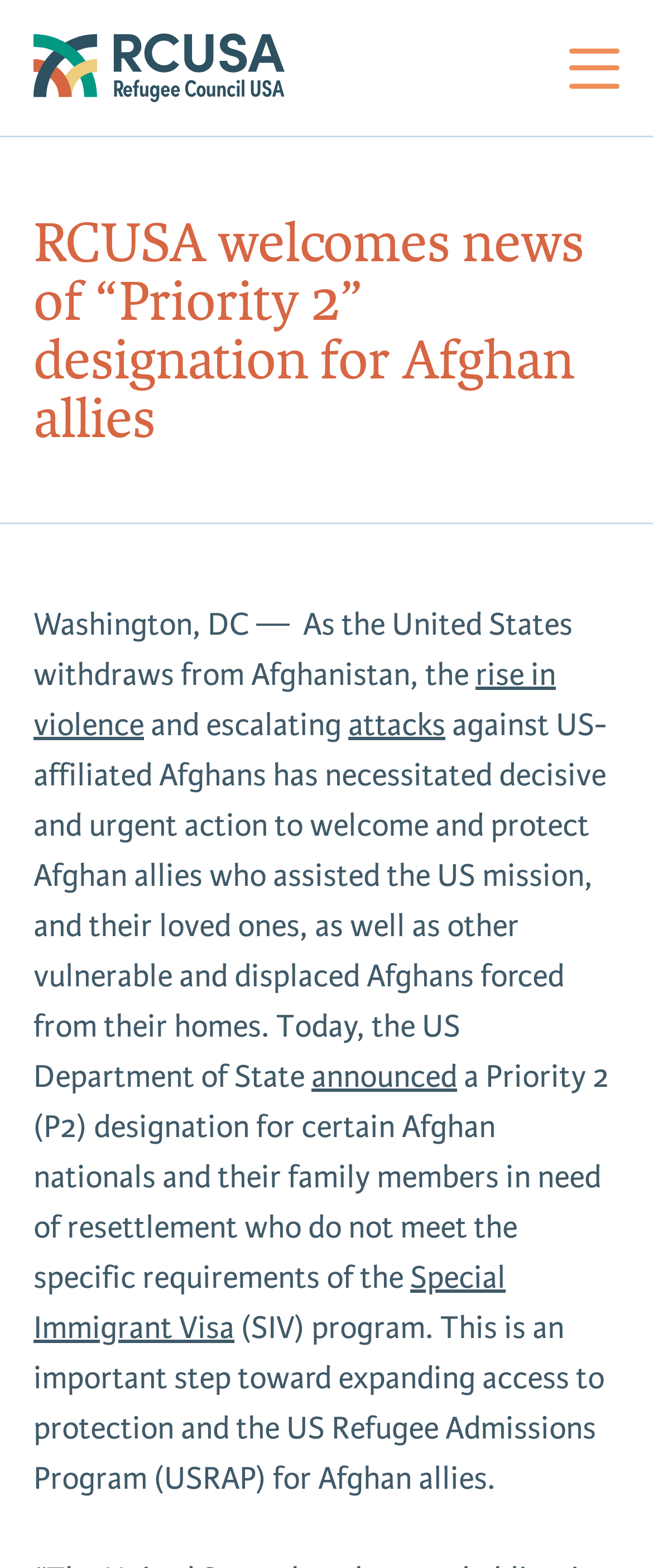What is the purpose of the US Refugee Admissions Program (USRAP)?
Please provide a single word or phrase answer based on the image.

Protection and resettlement of Afghan allies